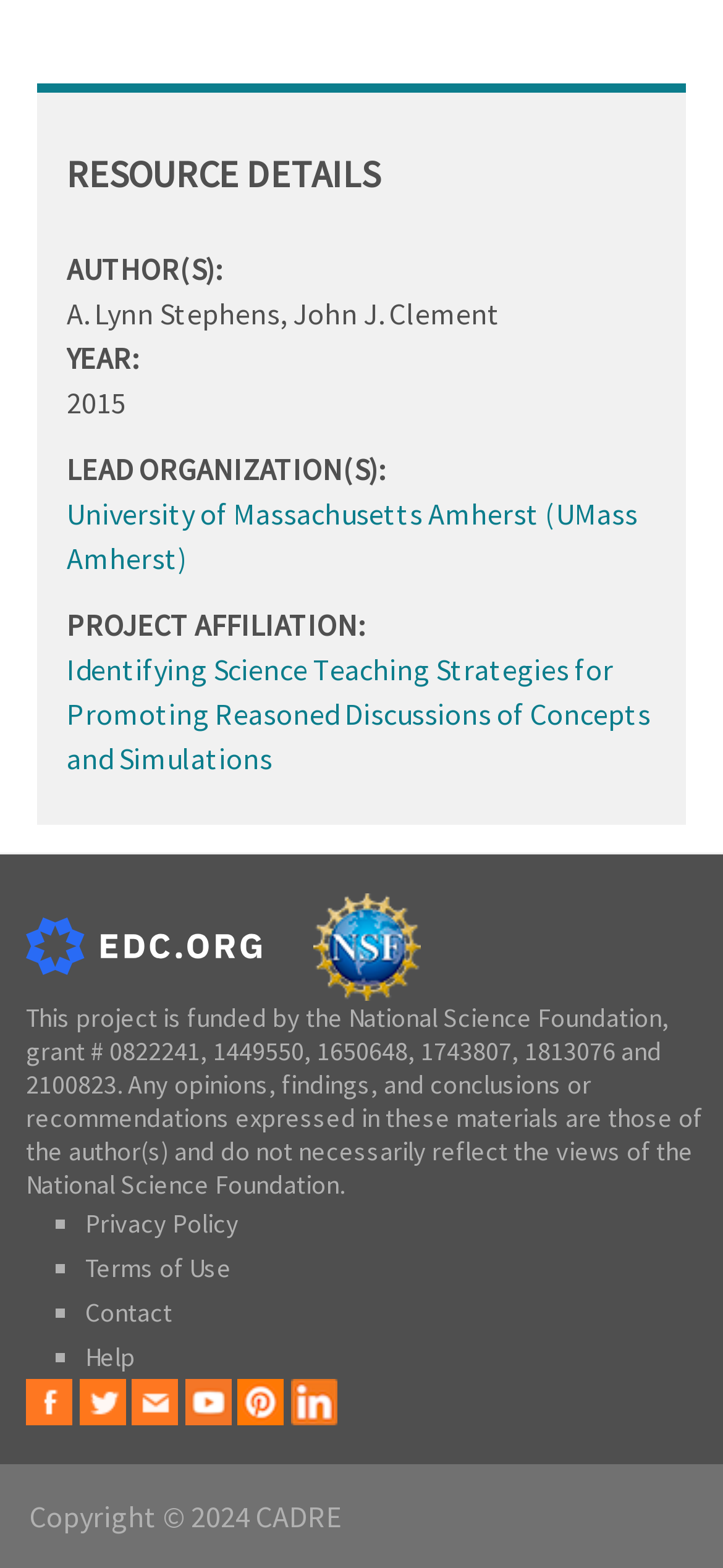What is the copyright year of the webpage?
Answer the question based on the image using a single word or a brief phrase.

2024